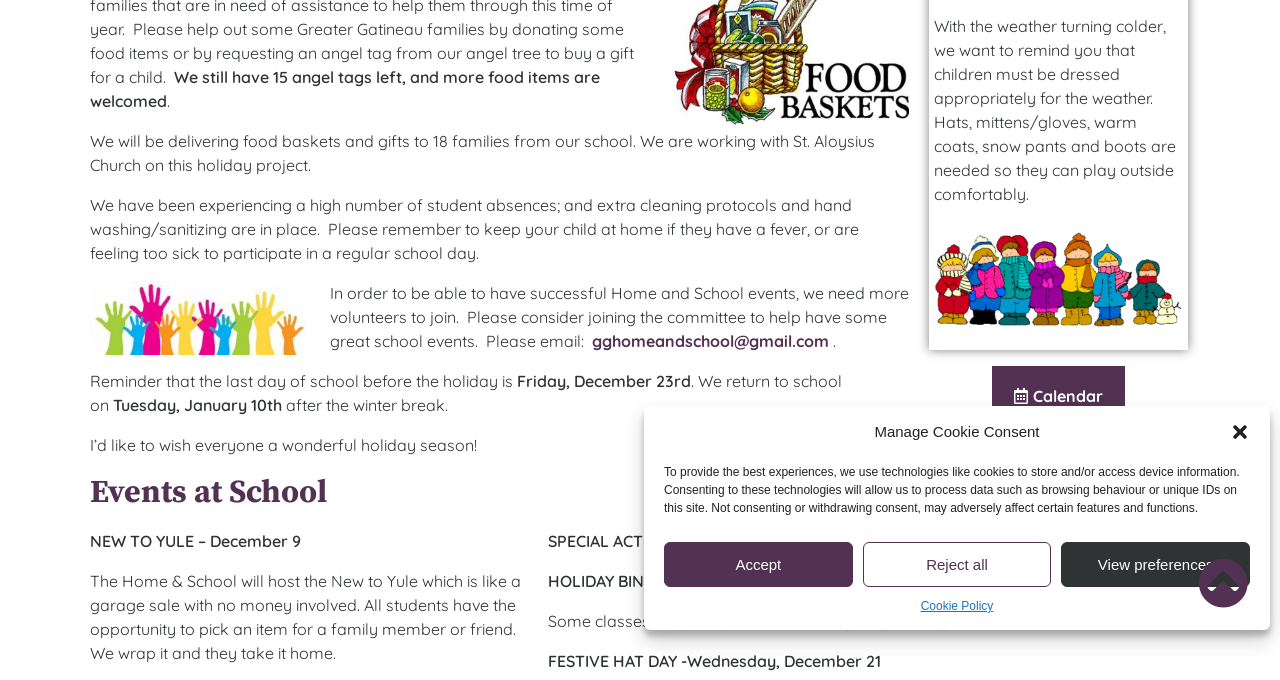Given the element description, predict the bounding box coordinates in the format (top-left x, top-left y, bottom-right x, bottom-right y). Make sure all values are between 0 and 1. Here is the element description: Reject all

[0.674, 0.797, 0.821, 0.863]